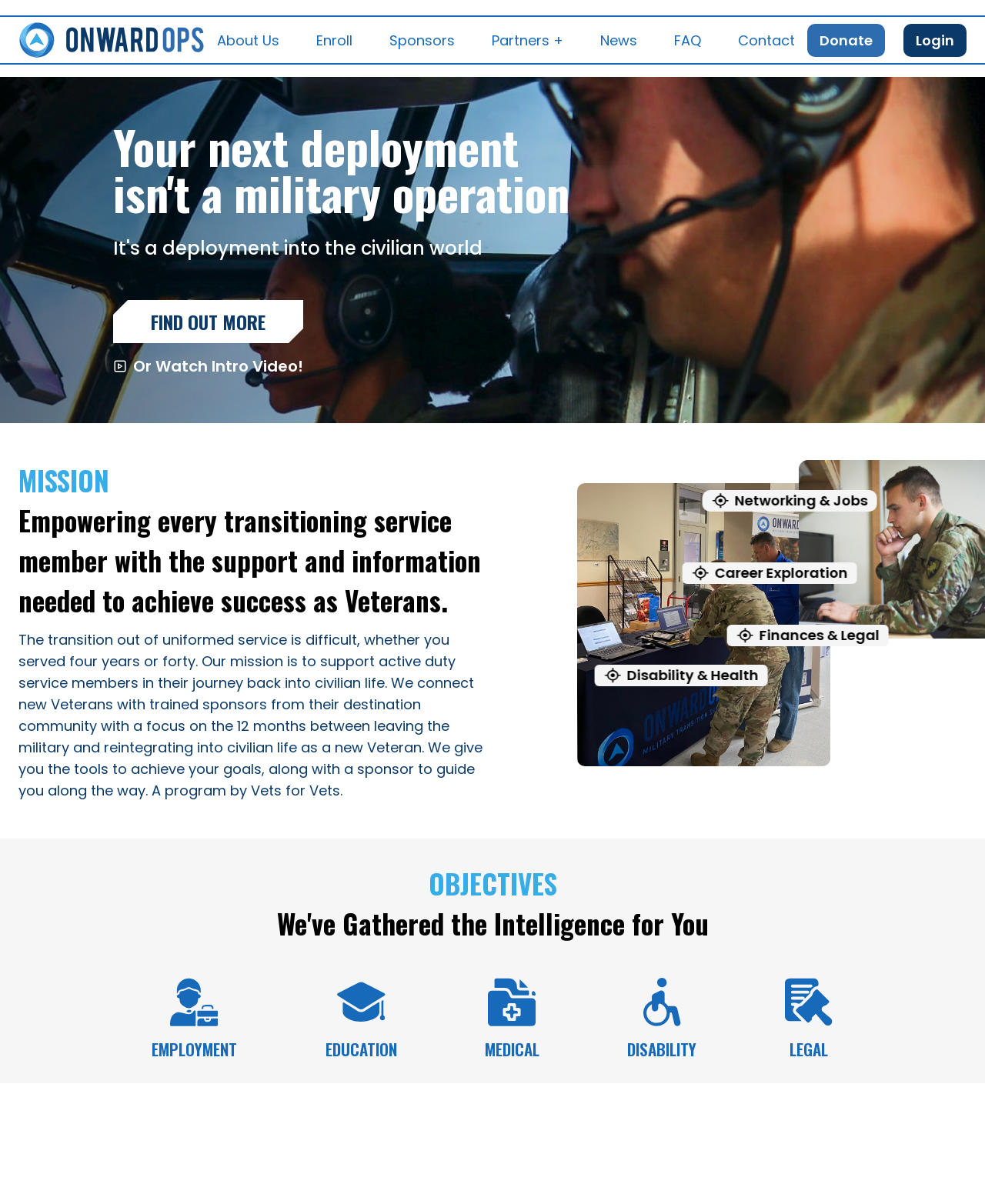Show the bounding box coordinates of the region that should be clicked to follow the instruction: "Click the 'How to get started!' button."

[0.421, 0.928, 0.579, 0.946]